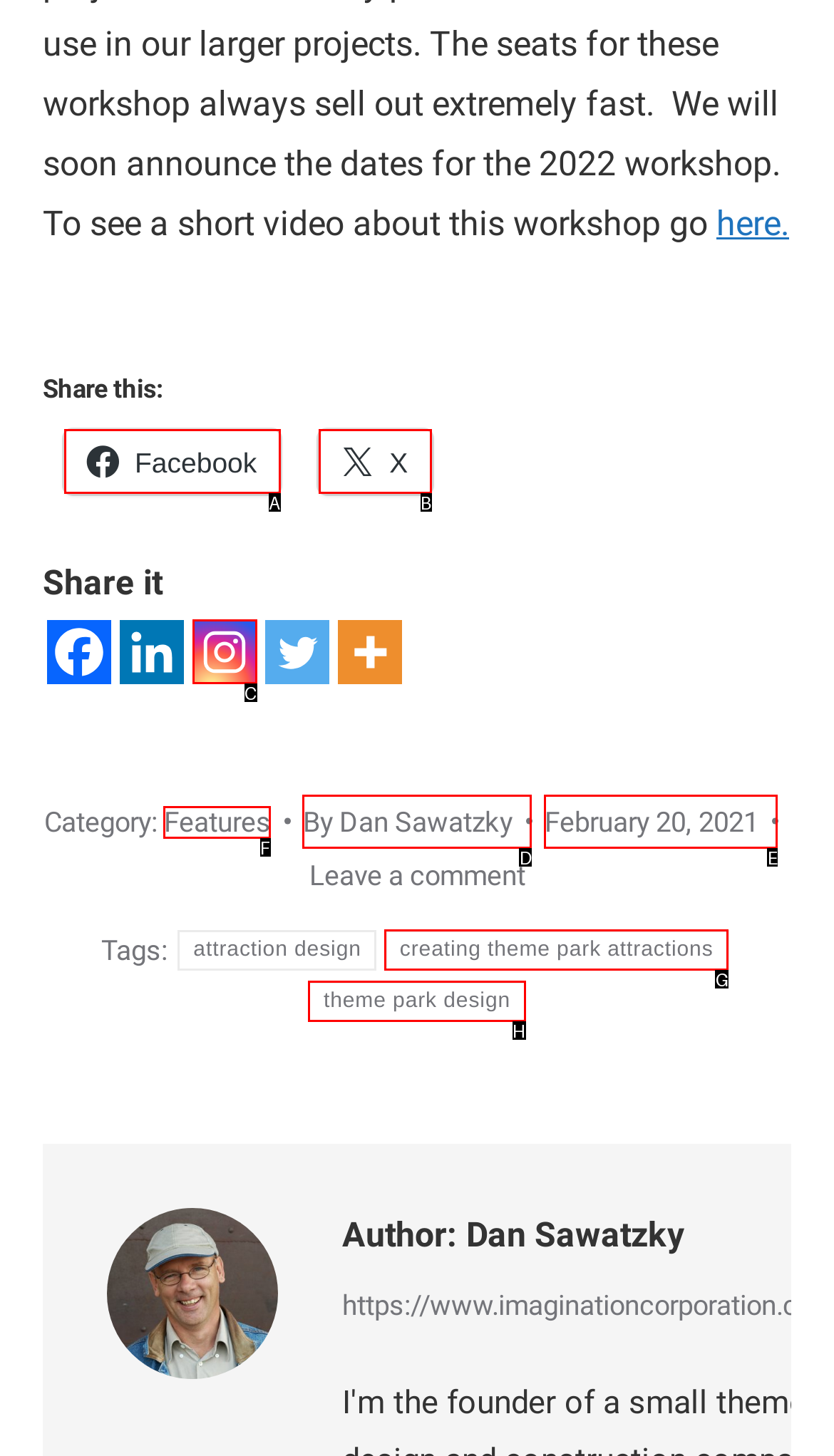Determine which HTML element should be clicked for this task: View attractions design category
Provide the option's letter from the available choices.

F